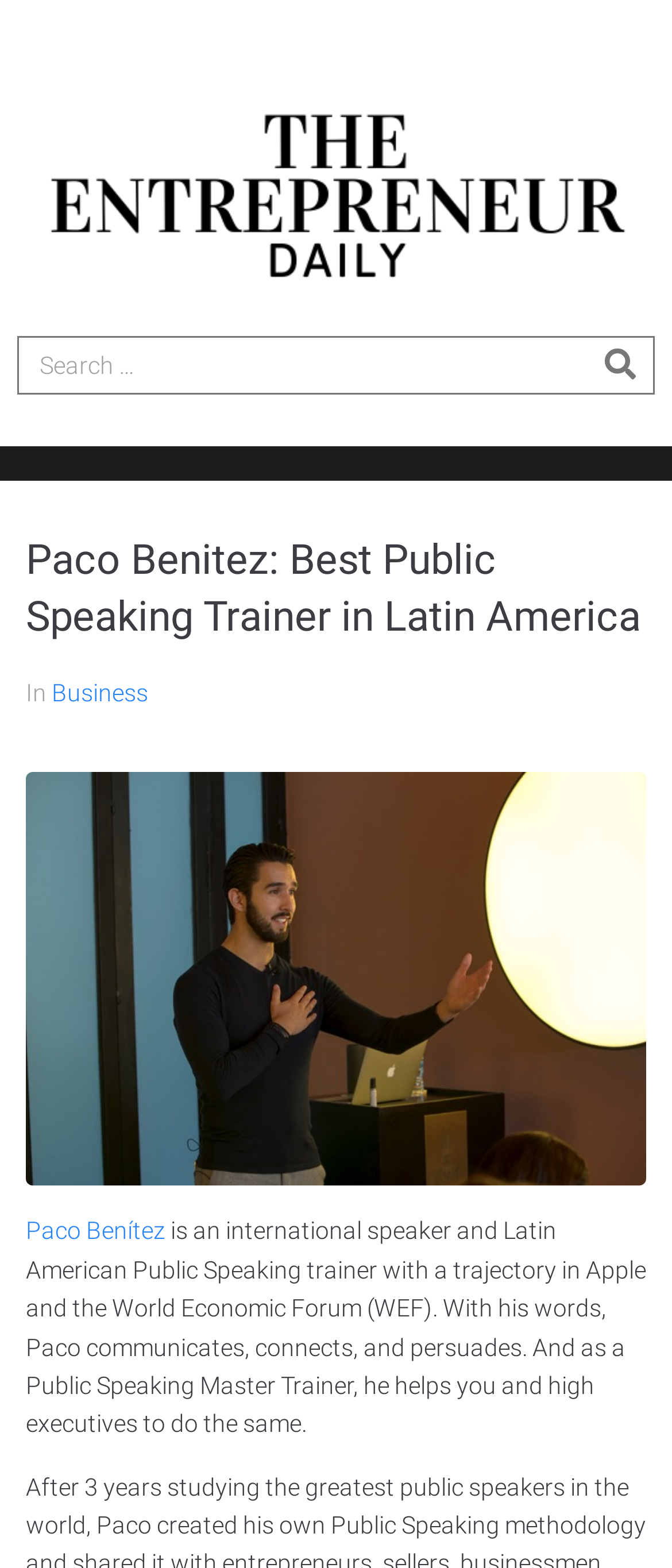What is Paco Benítez's profession?
Utilize the image to construct a detailed and well-explained answer.

Based on the webpage content, Paco Benítez is described as an international speaker and Latin American Public Speaking trainer with a trajectory in Apple and the World Economic Forum (WEF). This information is obtained from the StaticText element with the text 'is an international speaker and Latin American Public Speaking trainer with a trajectory in Apple and the World Economic Forum (WEF).'